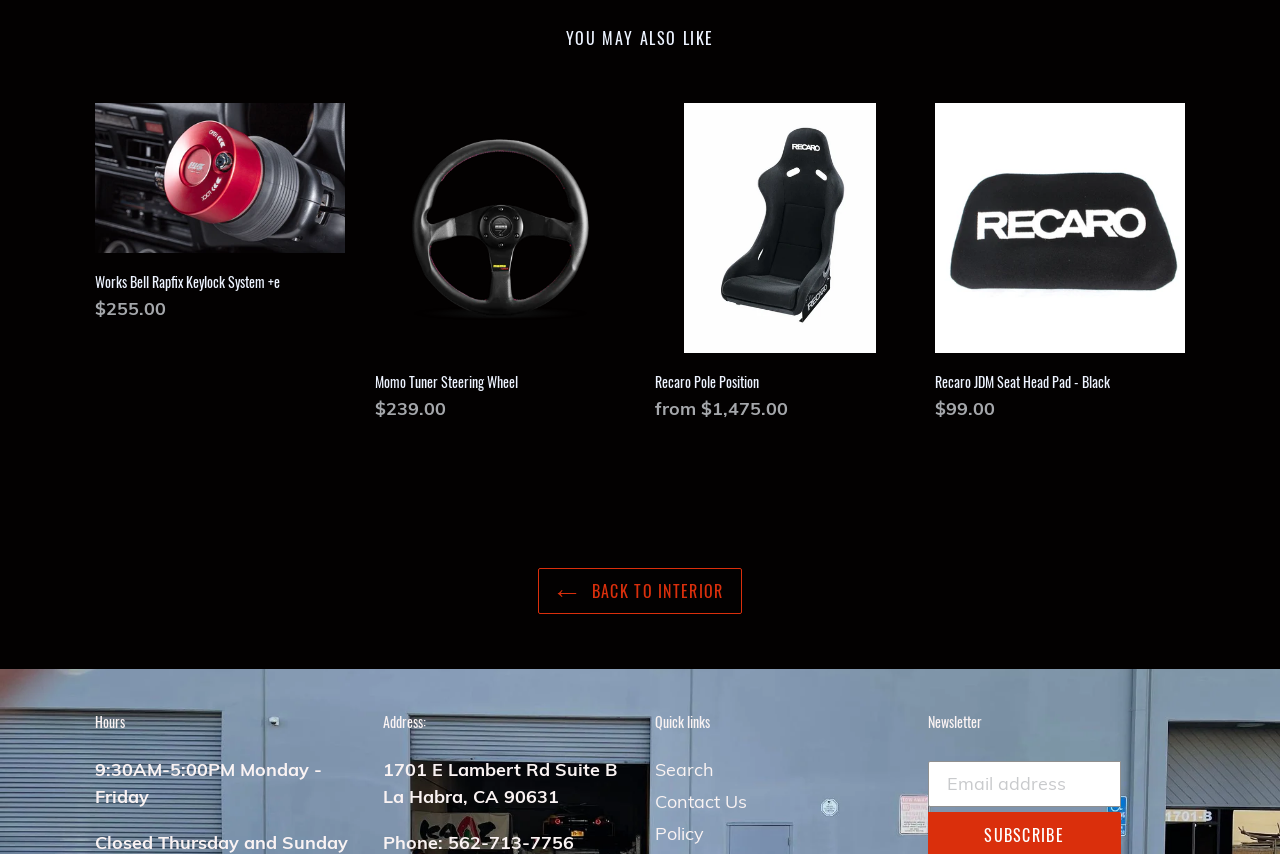Bounding box coordinates are to be given in the format (top-left x, top-left y, bottom-right x, bottom-right y). All values must be floating point numbers between 0 and 1. Provide the bounding box coordinate for the UI element described as: Recaro Pole Position

[0.512, 0.121, 0.707, 0.504]